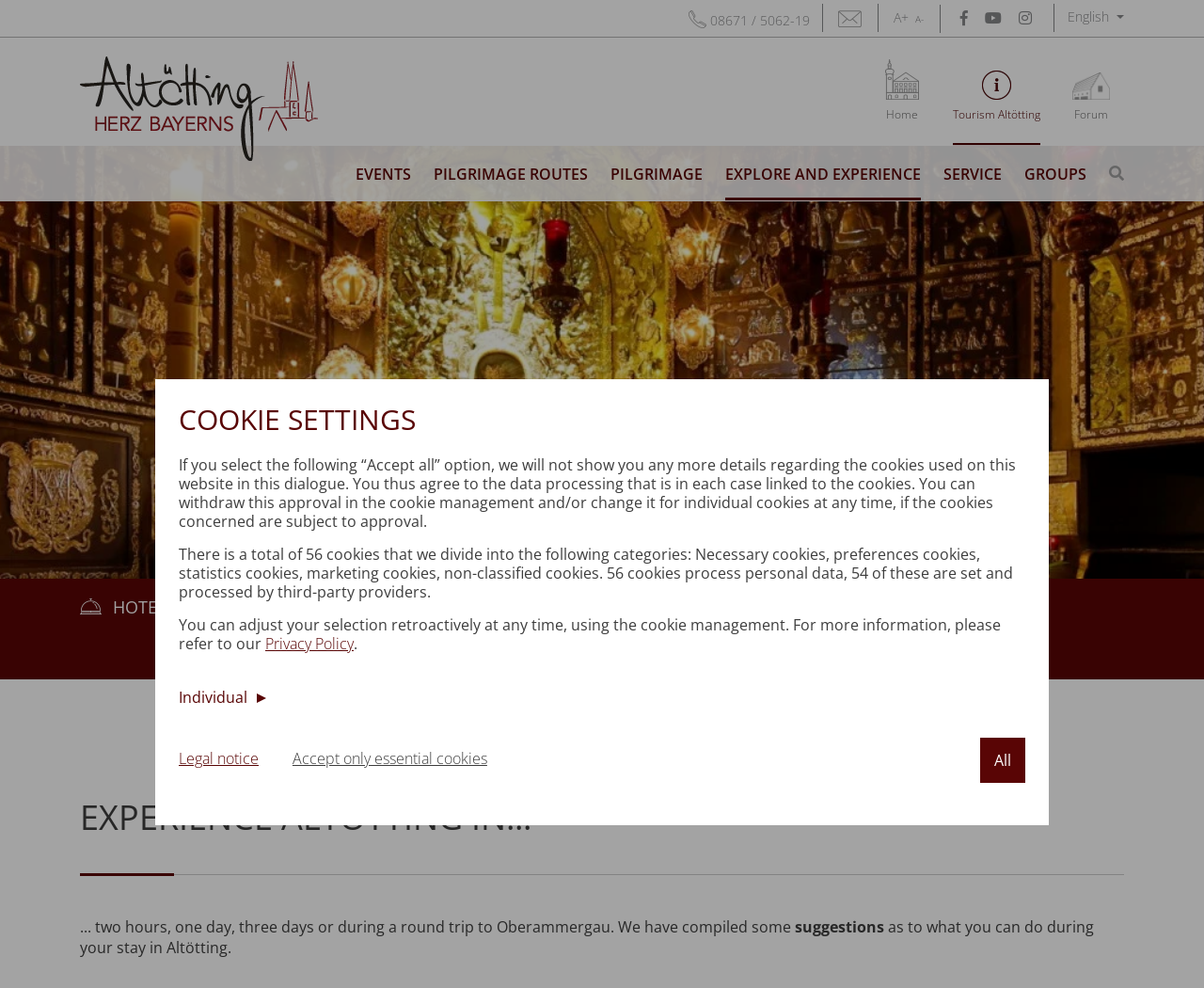Identify the bounding box coordinates of the clickable region required to complete the instruction: "Go to the Home page". The coordinates should be given as four float numbers within the range of 0 and 1, i.e., [left, top, right, bottom].

[0.734, 0.053, 0.765, 0.145]